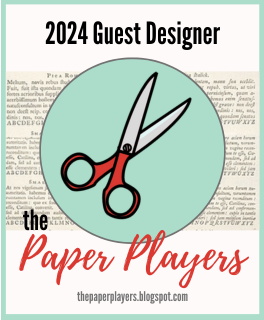Use a single word or phrase to answer the following:
What is the shape of the background?

Circular